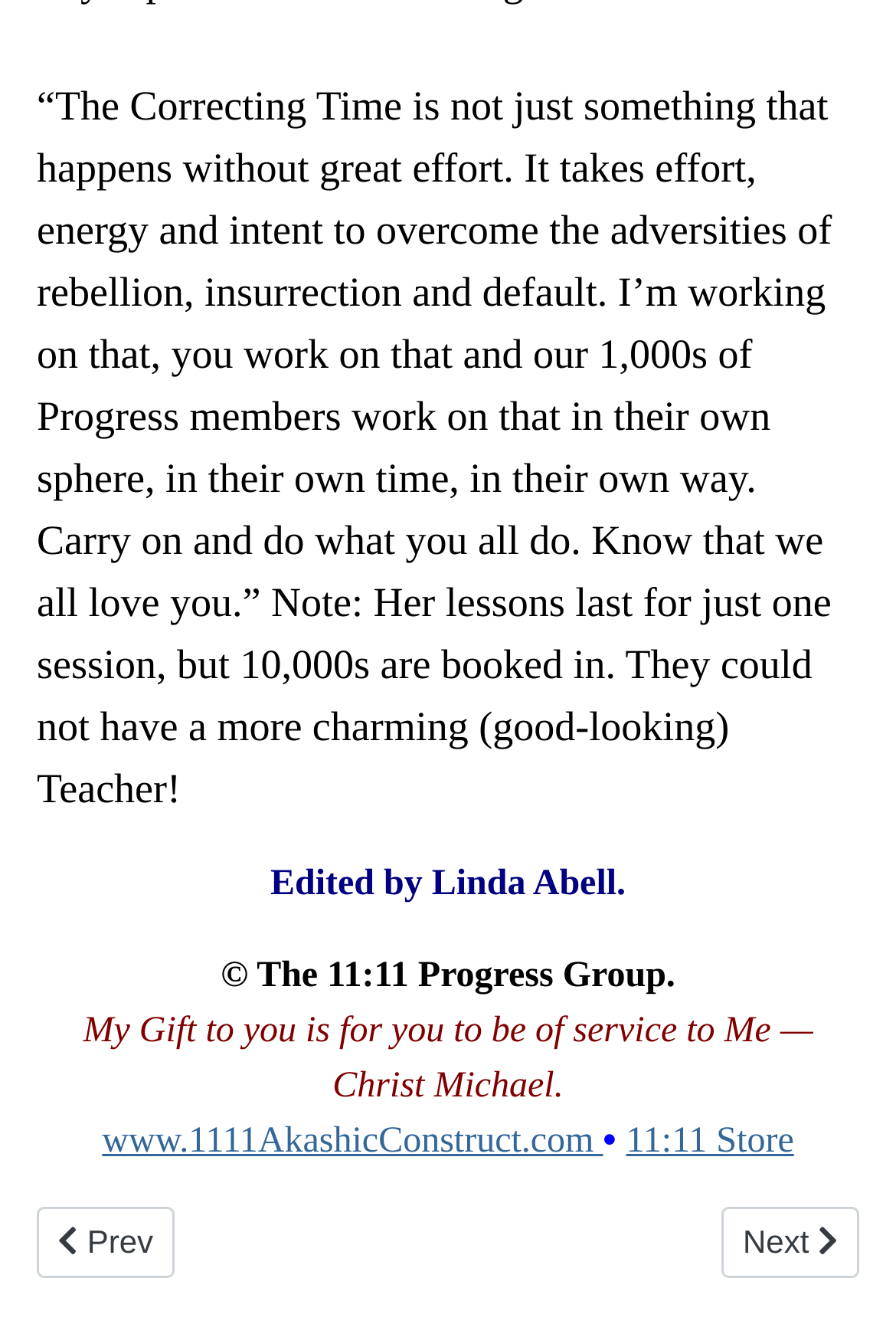Respond to the following question with a brief word or phrase:
Who is the editor of the article?

Linda Abell